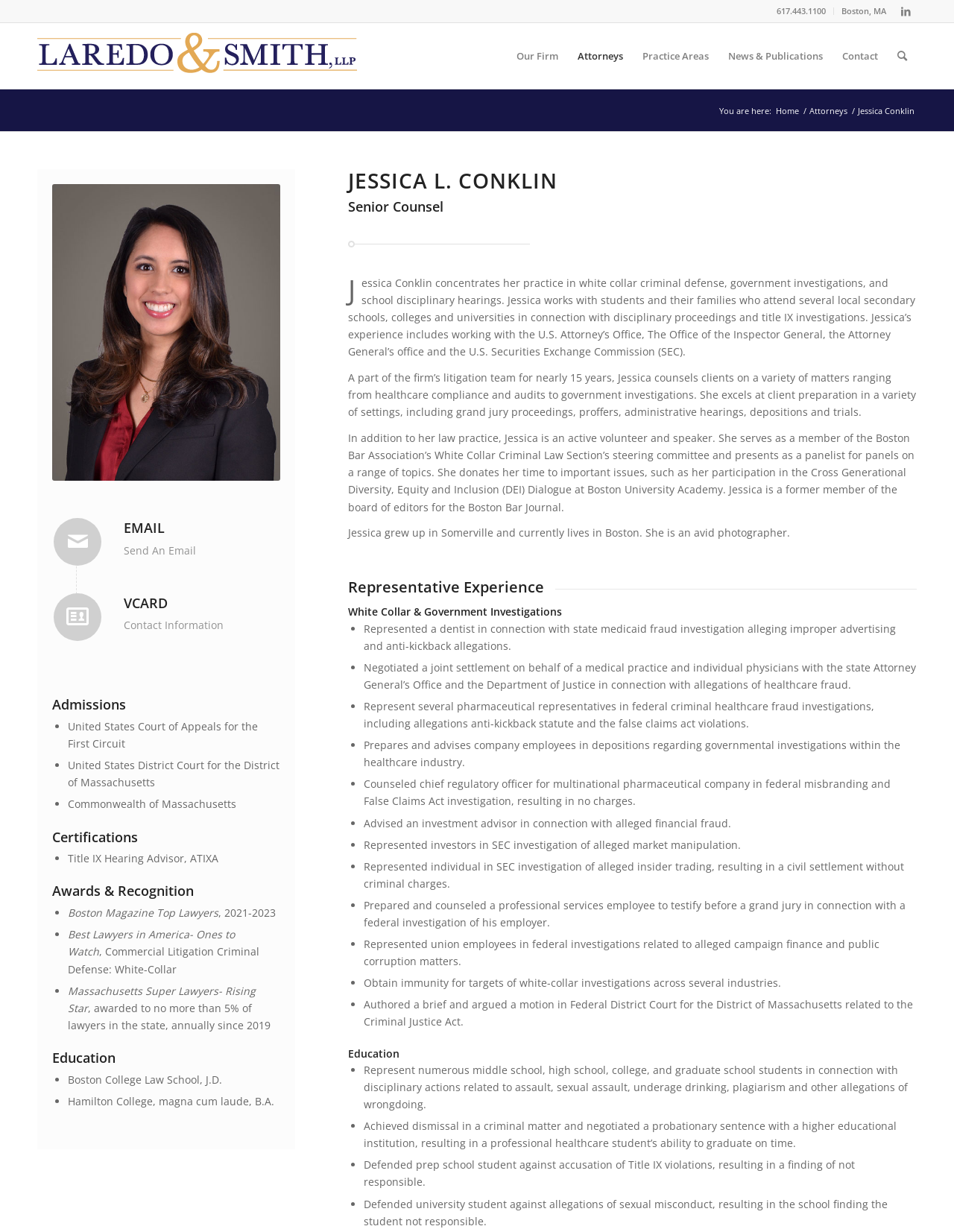Analyze the image and give a detailed response to the question:
What is Jessica Conklin's experience in government investigations?

Based on the webpage, Jessica Conklin has experience in government investigations, including working with the U.S. Attorney’s Office, The Office of the Inspector General, the Attorney General’s office, and the U.S. Securities Exchange Commission (SEC), which is mentioned in the description of her practice areas.